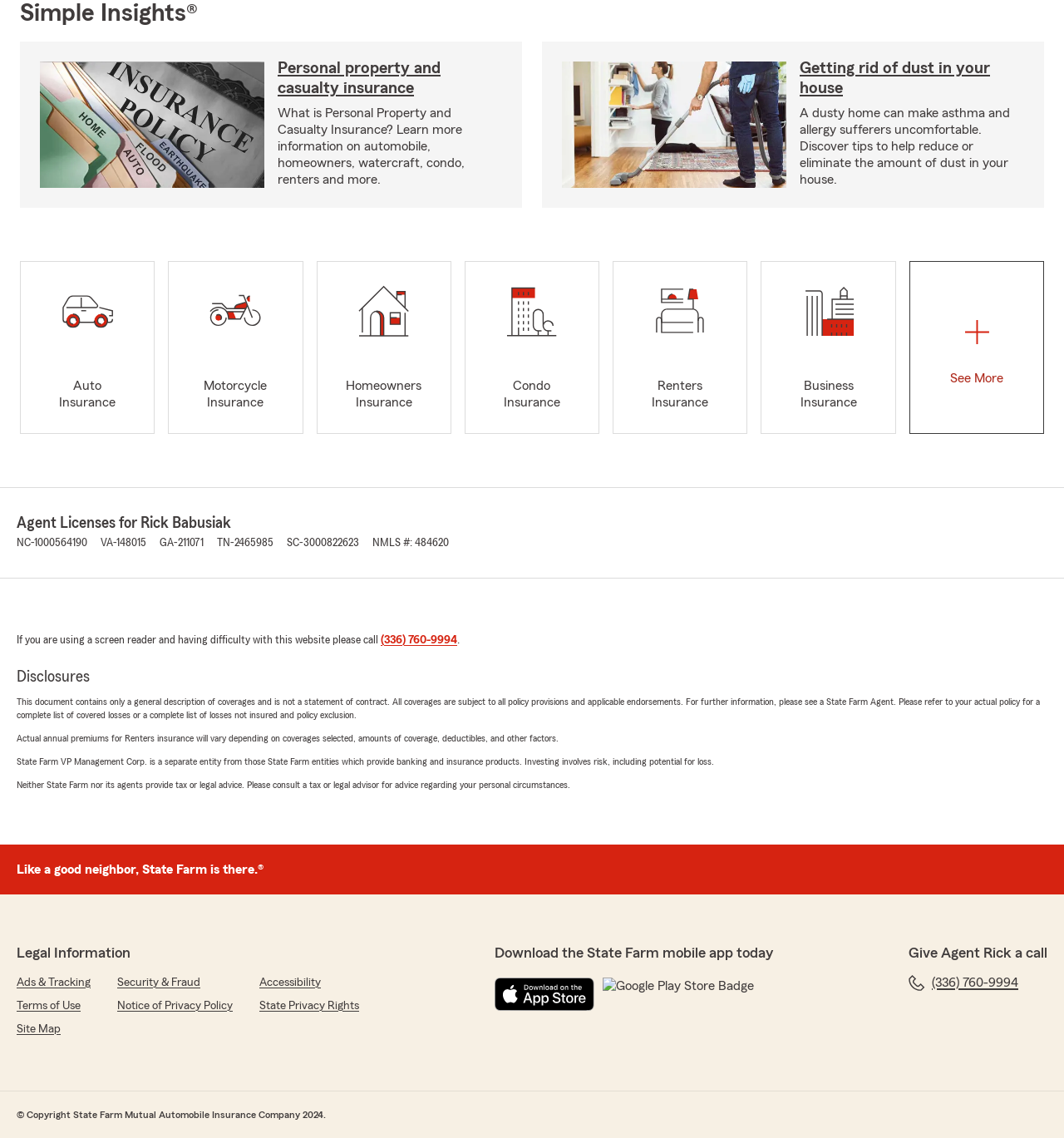Locate the bounding box coordinates of the clickable element to fulfill the following instruction: "Learn more about personal property and casualty insurance". Provide the coordinates as four float numbers between 0 and 1 in the format [left, top, right, bottom].

[0.261, 0.053, 0.414, 0.085]